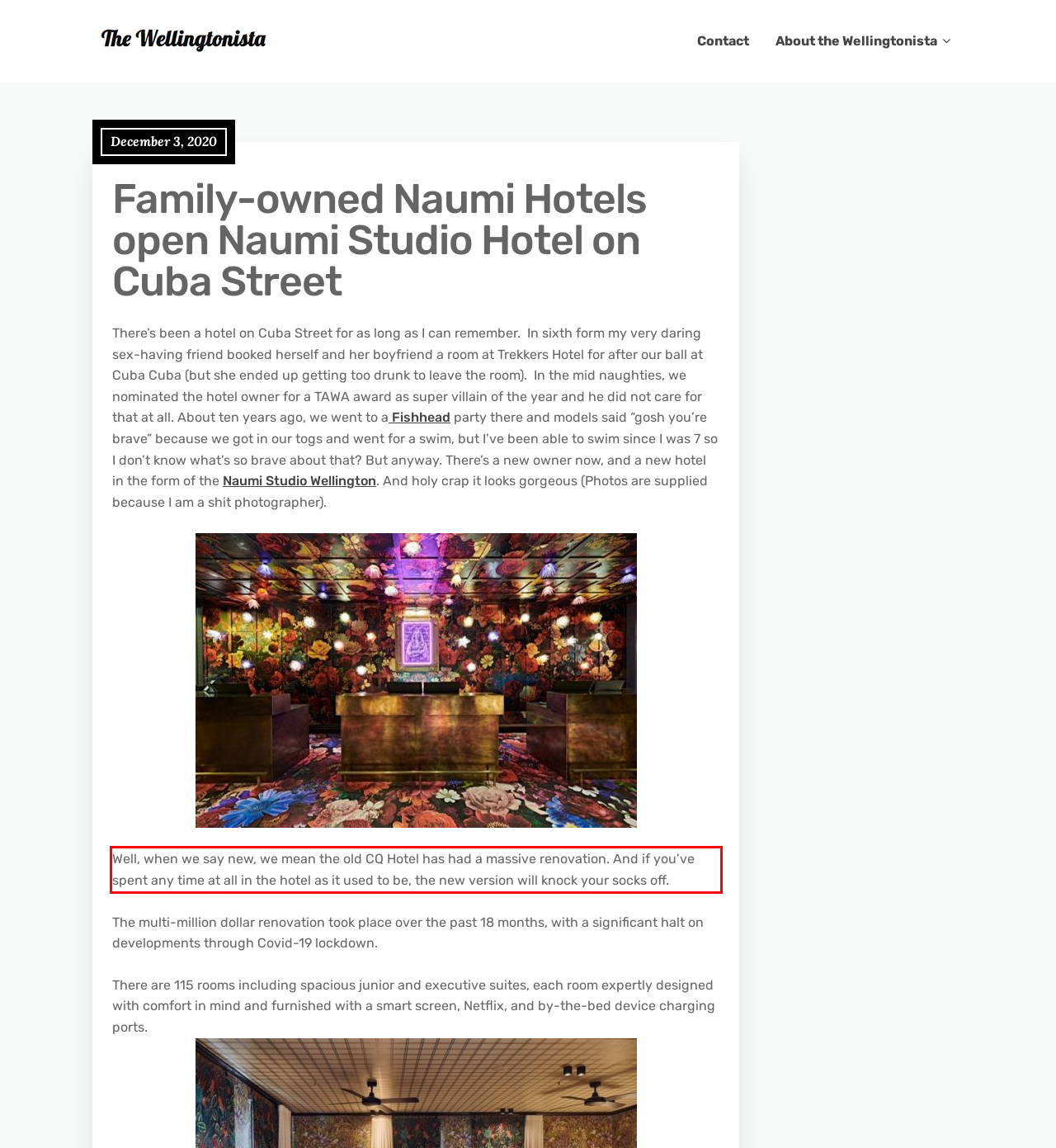You are given a webpage screenshot with a red bounding box around a UI element. Extract and generate the text inside this red bounding box.

Well, when we say new, we mean the old CQ Hotel has had a massive renovation. And if you’ve spent any time at all in the hotel as it used to be, the new version will knock your socks off.